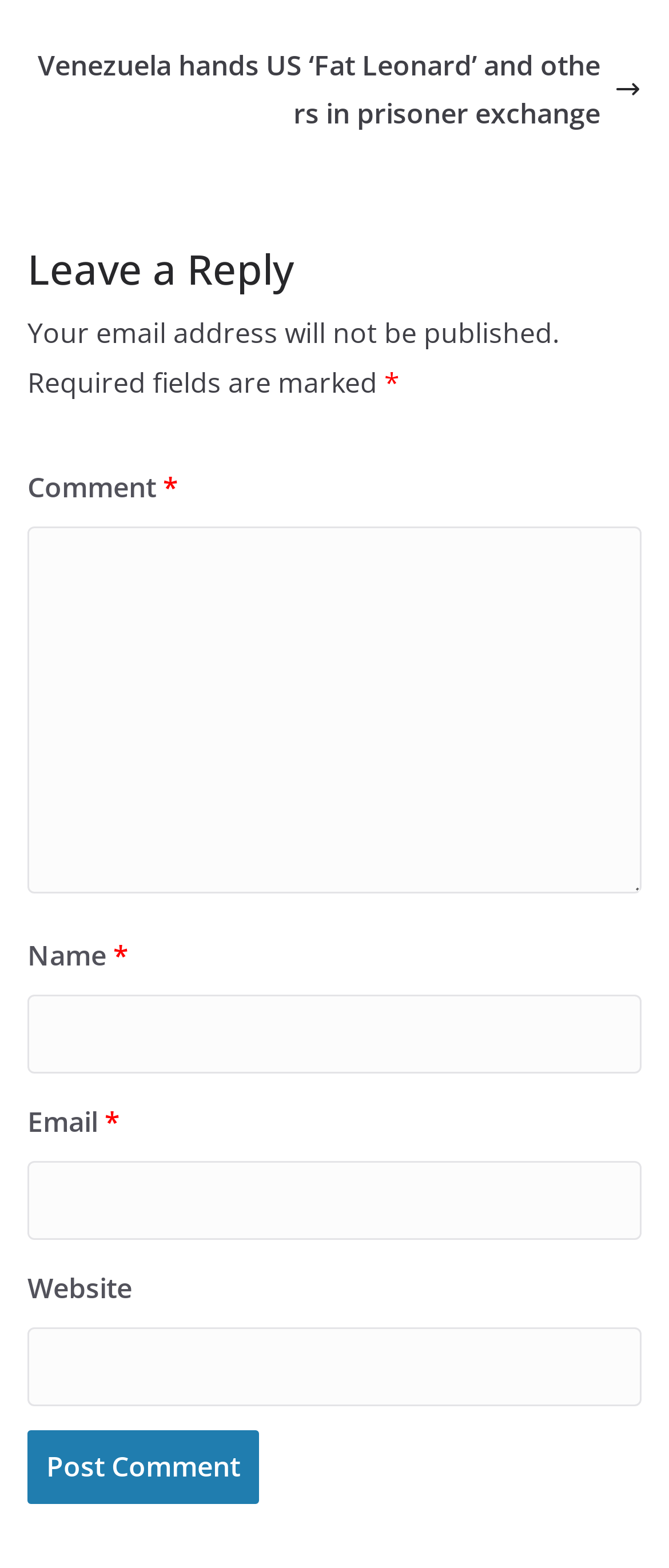Calculate the bounding box coordinates for the UI element based on the following description: "parent_node: Comment * name="comment"". Ensure the coordinates are four float numbers between 0 and 1, i.e., [left, top, right, bottom].

[0.041, 0.335, 0.959, 0.569]